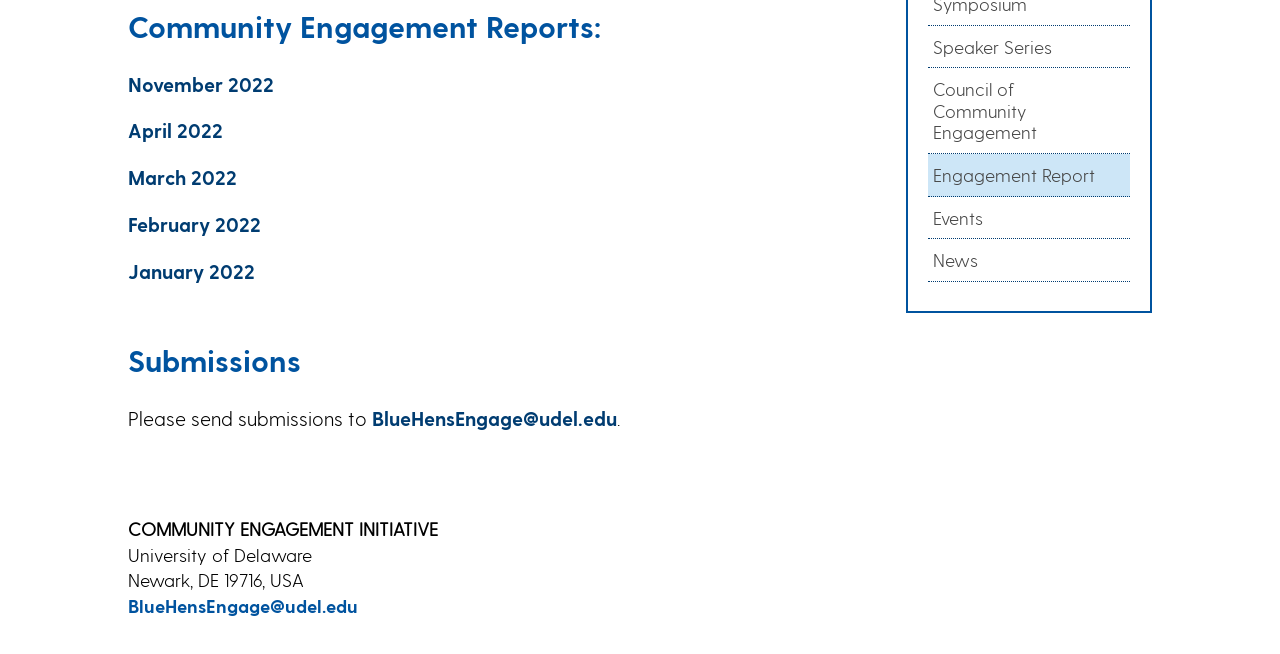Given the webpage screenshot, identify the bounding box of the UI element that matches this description: "Council of Community Engagement".

[0.725, 0.104, 0.883, 0.235]